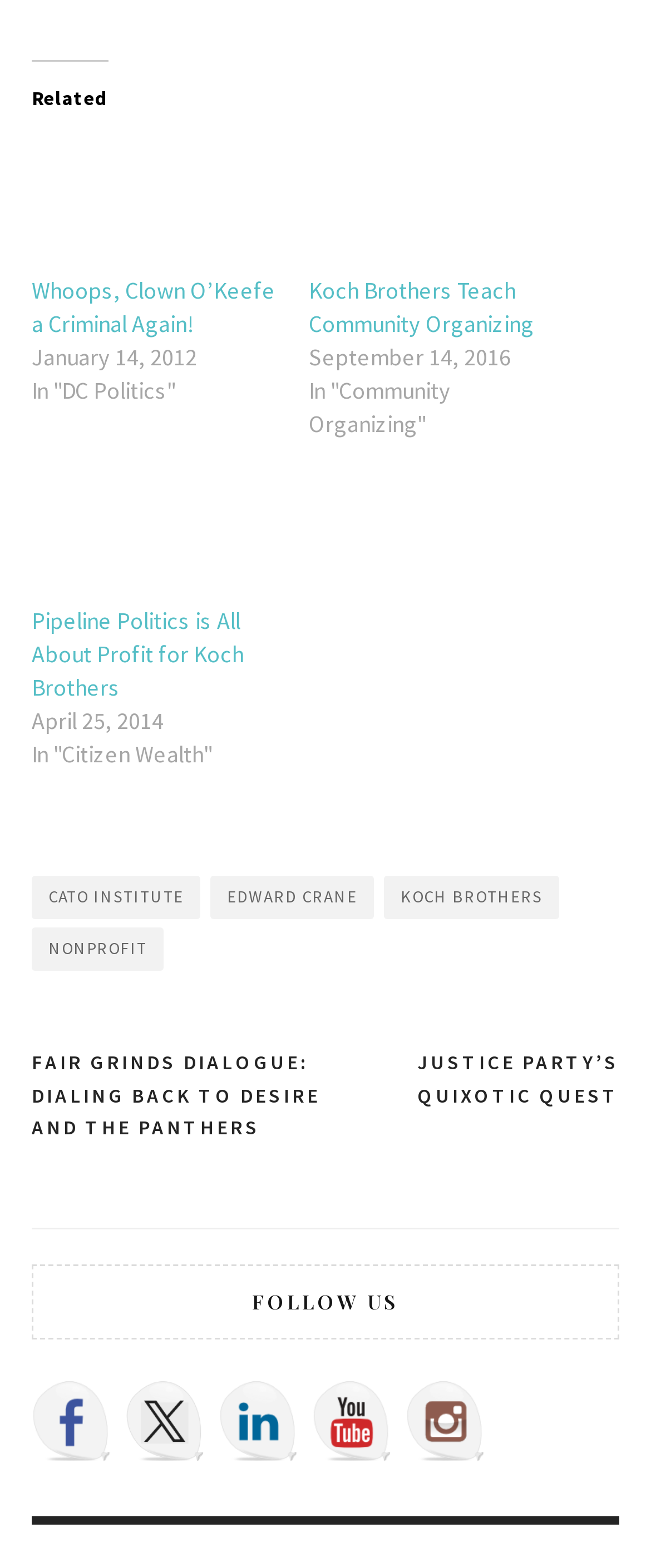What is the title of the first article?
Answer with a single word or phrase, using the screenshot for reference.

Whoops, Clown O’Keefe a Criminal Again!